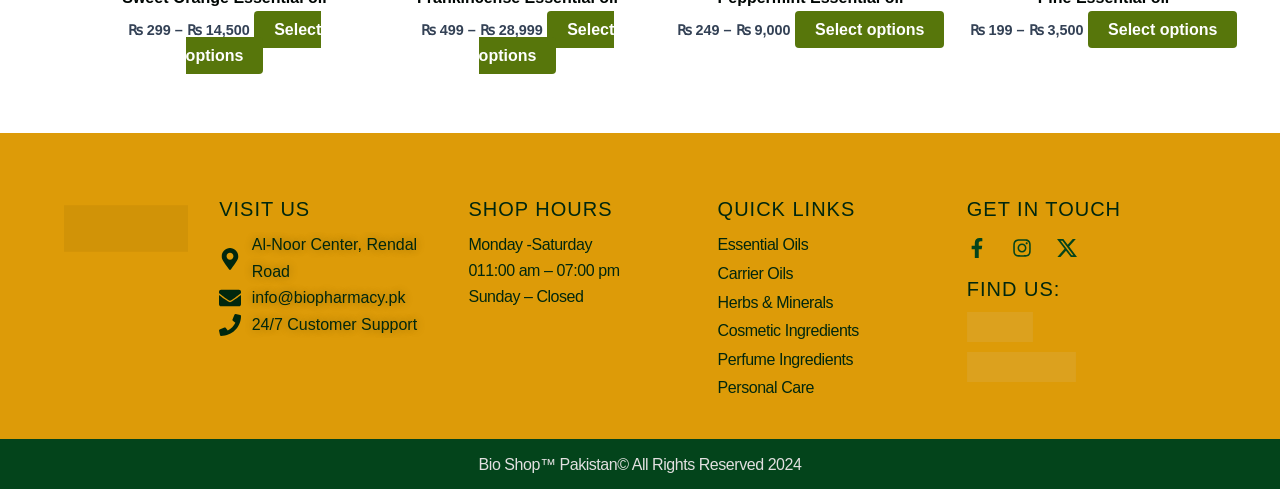What is the phone number for 24/7 Customer Support?
Refer to the image and give a detailed response to the question.

I looked at the link '24/7 Customer Support' but it does not provide a phone number, so the answer is not available.